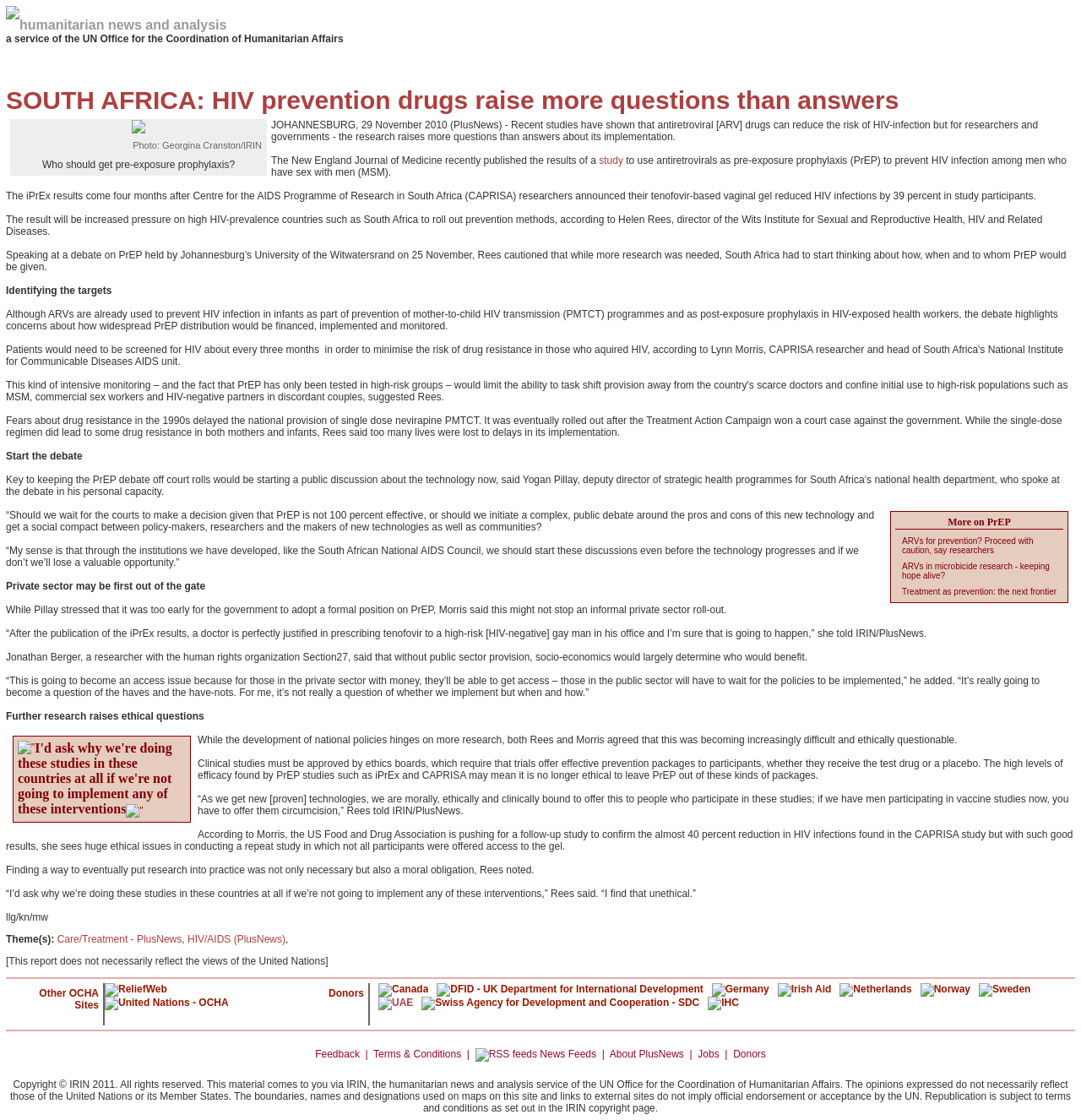From the screenshot, find the bounding box of the UI element matching this description: "alt="UAE"". Supply the bounding box coordinates in the form [left, top, right, bottom], each a float between 0 and 1.

[0.35, 0.89, 0.382, 0.9]